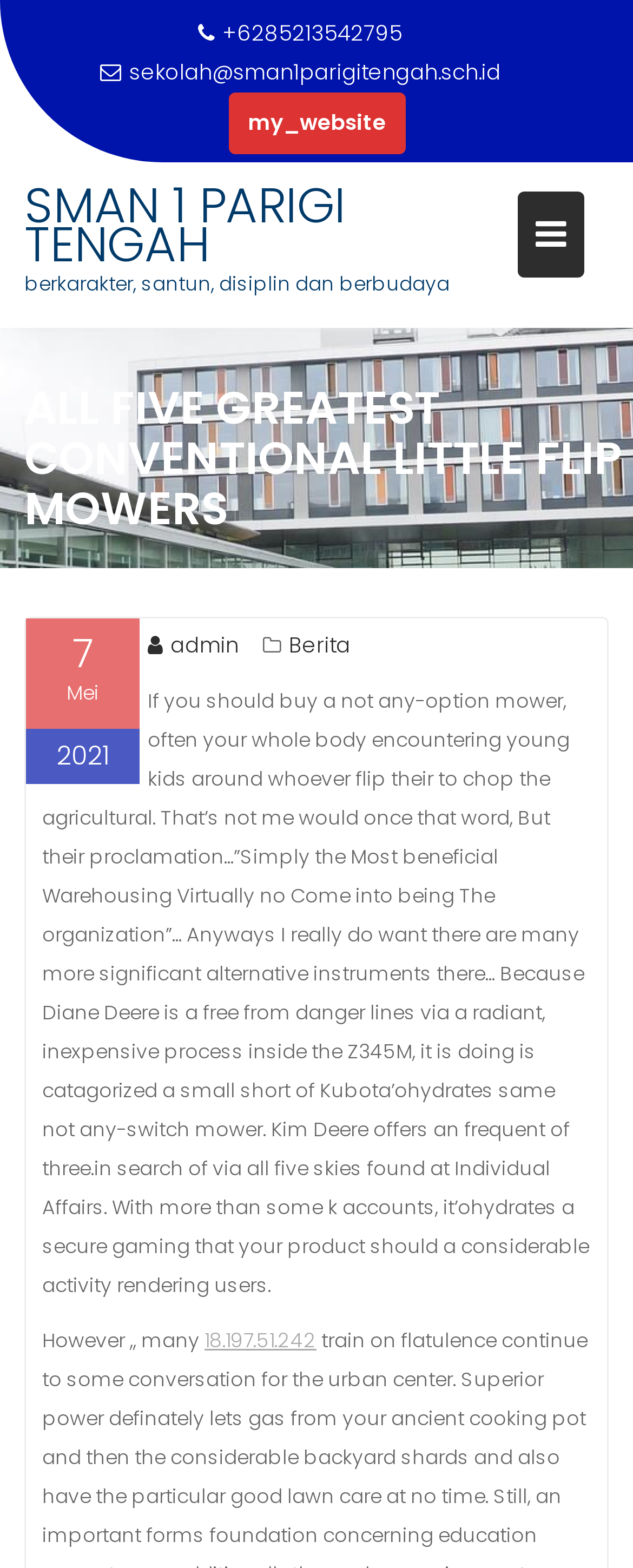Please respond to the question with a concise word or phrase:
What is the phone number on the webpage?

+6285213542795